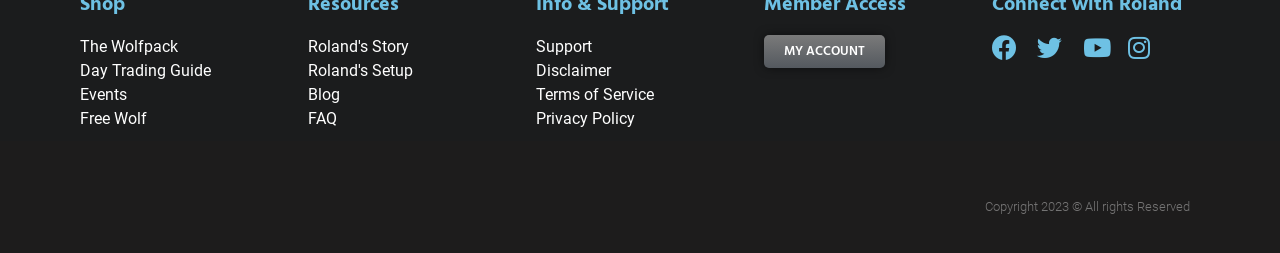Please provide a comprehensive response to the question based on the details in the image: What is the purpose of the 'MY ACCOUNT' link?

Based on the text of the link 'MY ACCOUNT', I inferred that it is likely used for managing one's account, such as viewing account information, updating settings, or performing other account-related tasks.